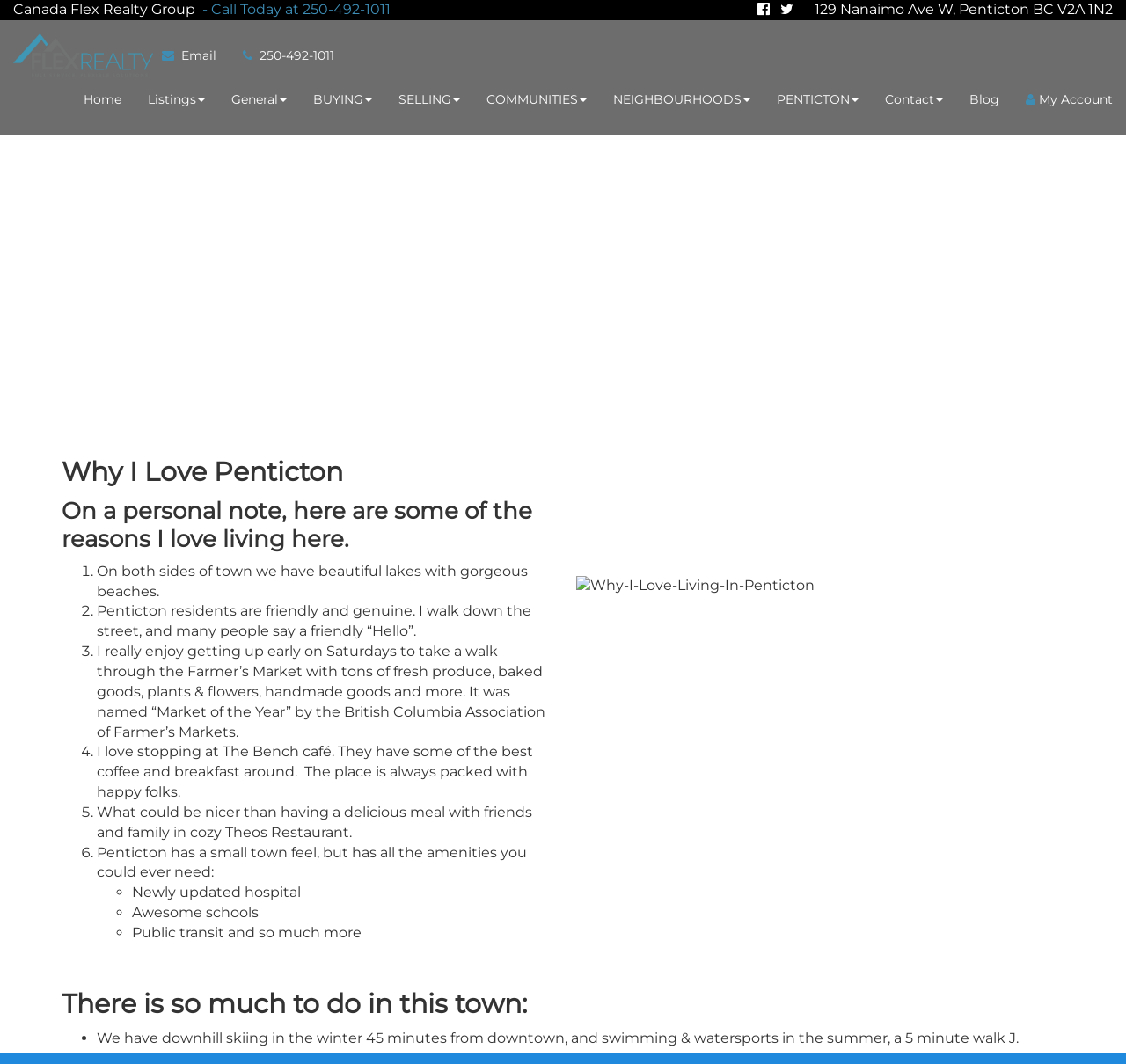Given the description of a UI element: "Contact", identify the bounding box coordinates of the matching element in the webpage screenshot.

[0.774, 0.073, 0.849, 0.114]